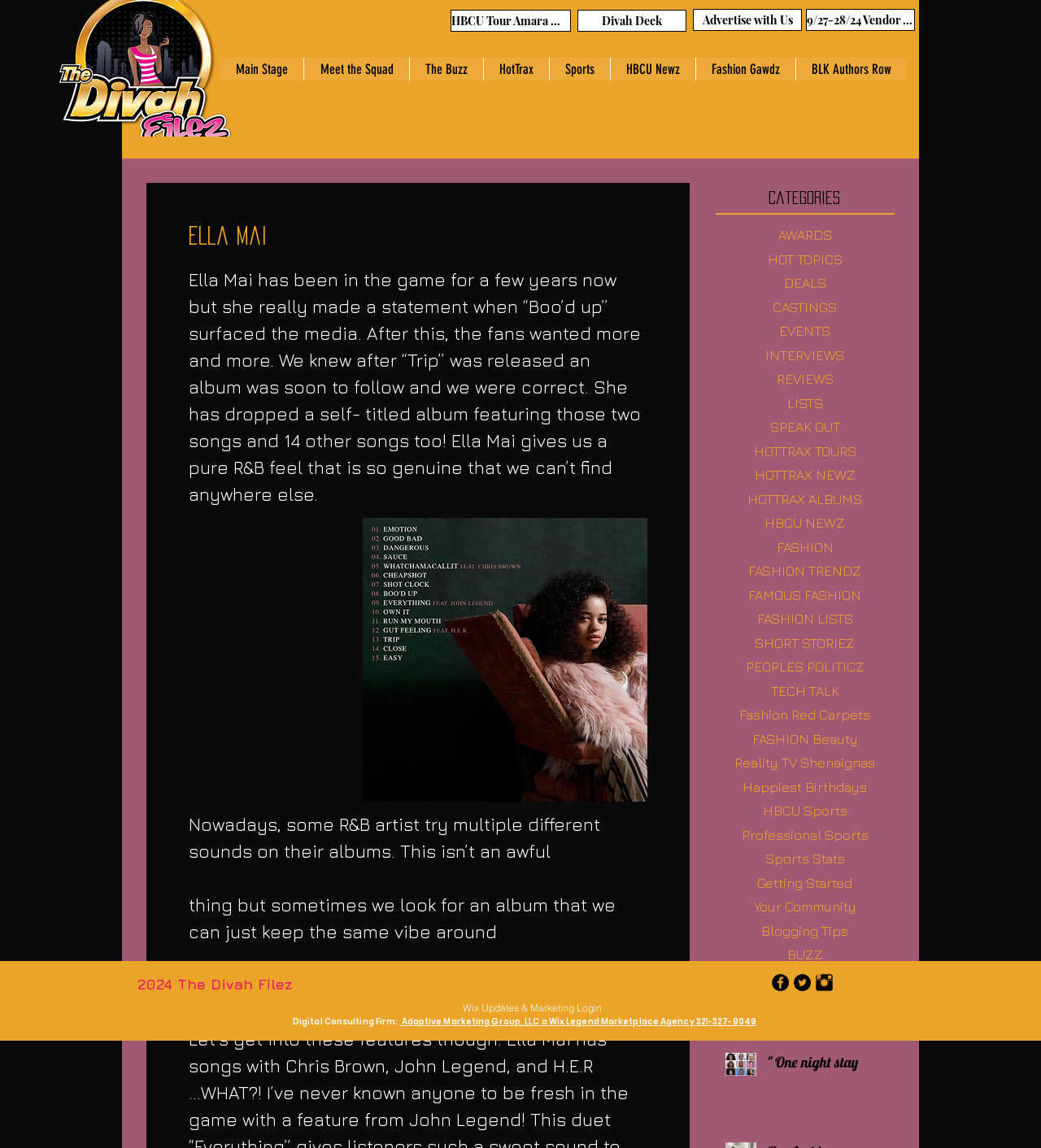How many social media platforms are listed in the Social Bar?
Refer to the image and answer the question using a single word or phrase.

3